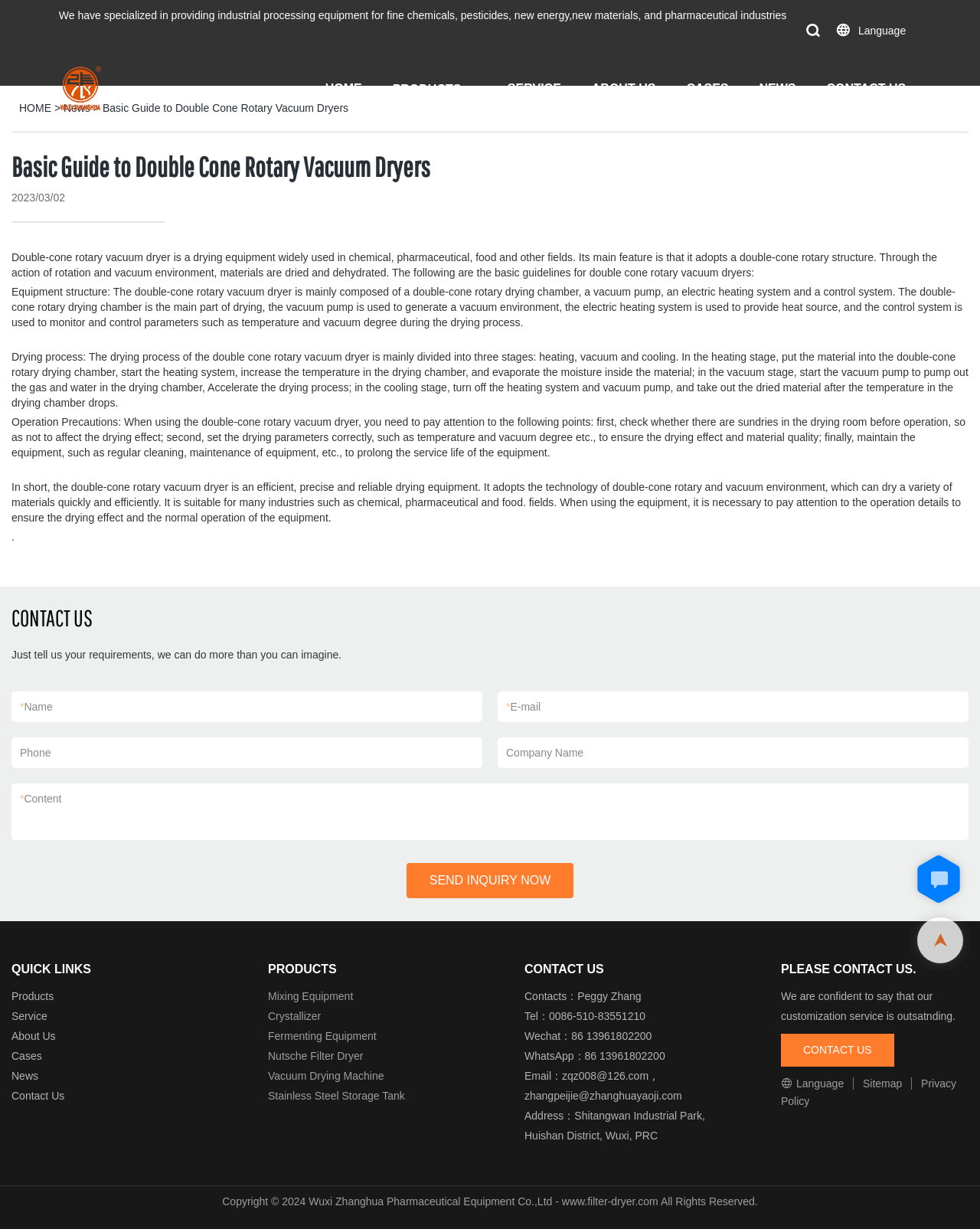Pinpoint the bounding box coordinates of the element to be clicked to execute the instruction: "Click the 'SEND INQUIRY NOW' button".

[0.415, 0.702, 0.585, 0.731]